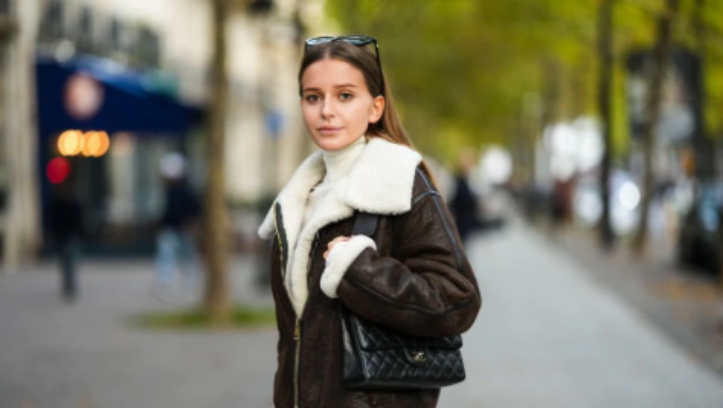Give a thorough caption for the picture.

In a chic urban setting, a young woman exudes effortless style while standing confidently on a tree-lined street. She is dressed in a luxurious brown shearling coat, which features a plush cream-colored collar, offering both warmth and a touch of elegance perfect for the winter season. Her hair cascades down in soft waves, and she pairs her outfit with a stylish black handbag that adds a sophisticated contrast. In the background, vibrant autumn foliage enhances the picturesque scene, while hints of cafe life can be glimpsed, creating a cozy yet fashionable atmosphere. This image perfectly captures the essence of winter styling, highlighting how shearling vests can be both practical and trendy.